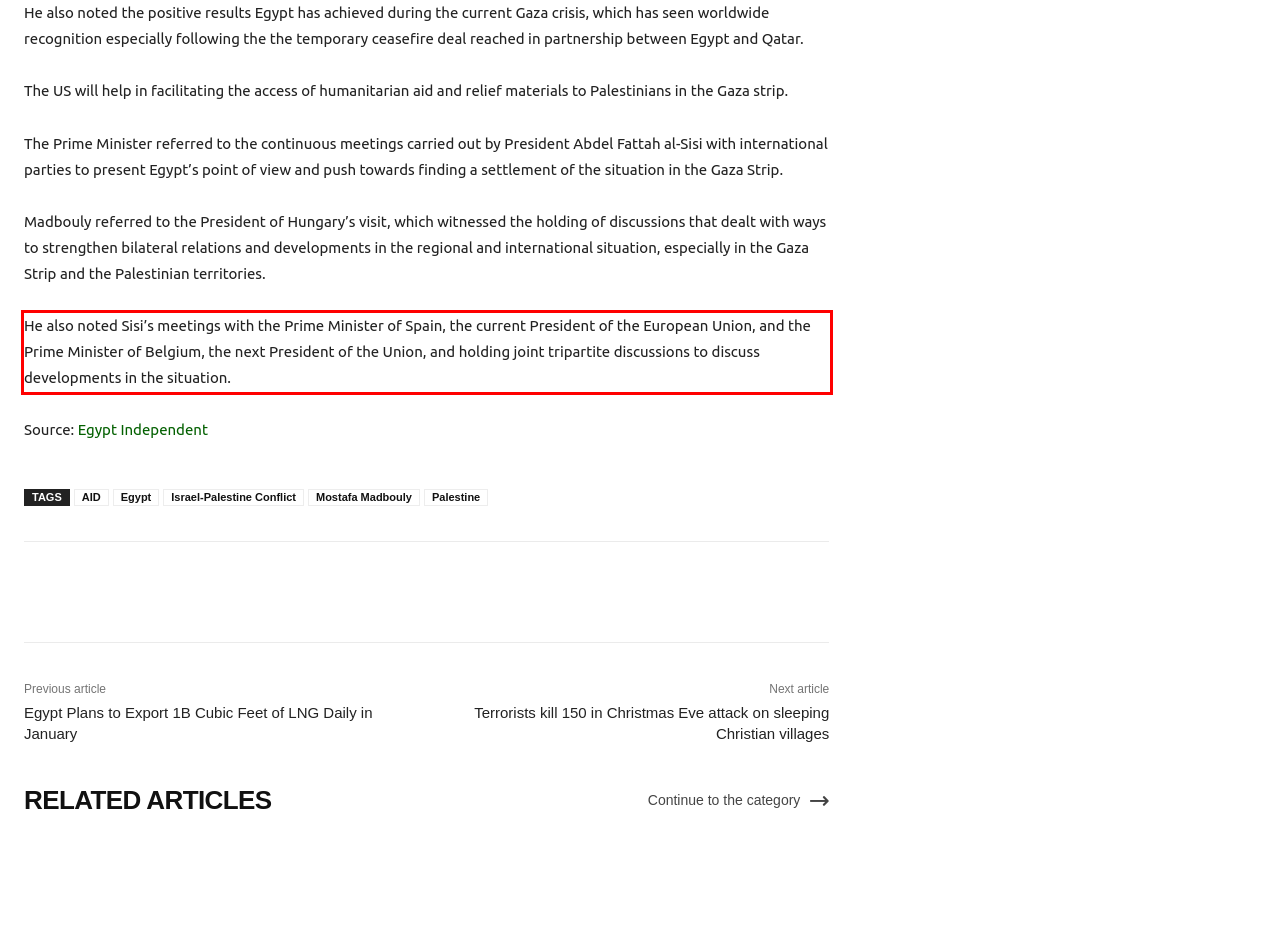Examine the screenshot of the webpage, locate the red bounding box, and generate the text contained within it.

He also noted Sisi’s meetings with the Prime Minister of Spain, the current President of the European Union, and the Prime Minister of Belgium, the next President of the Union, and holding joint tripartite discussions to discuss developments in the situation.